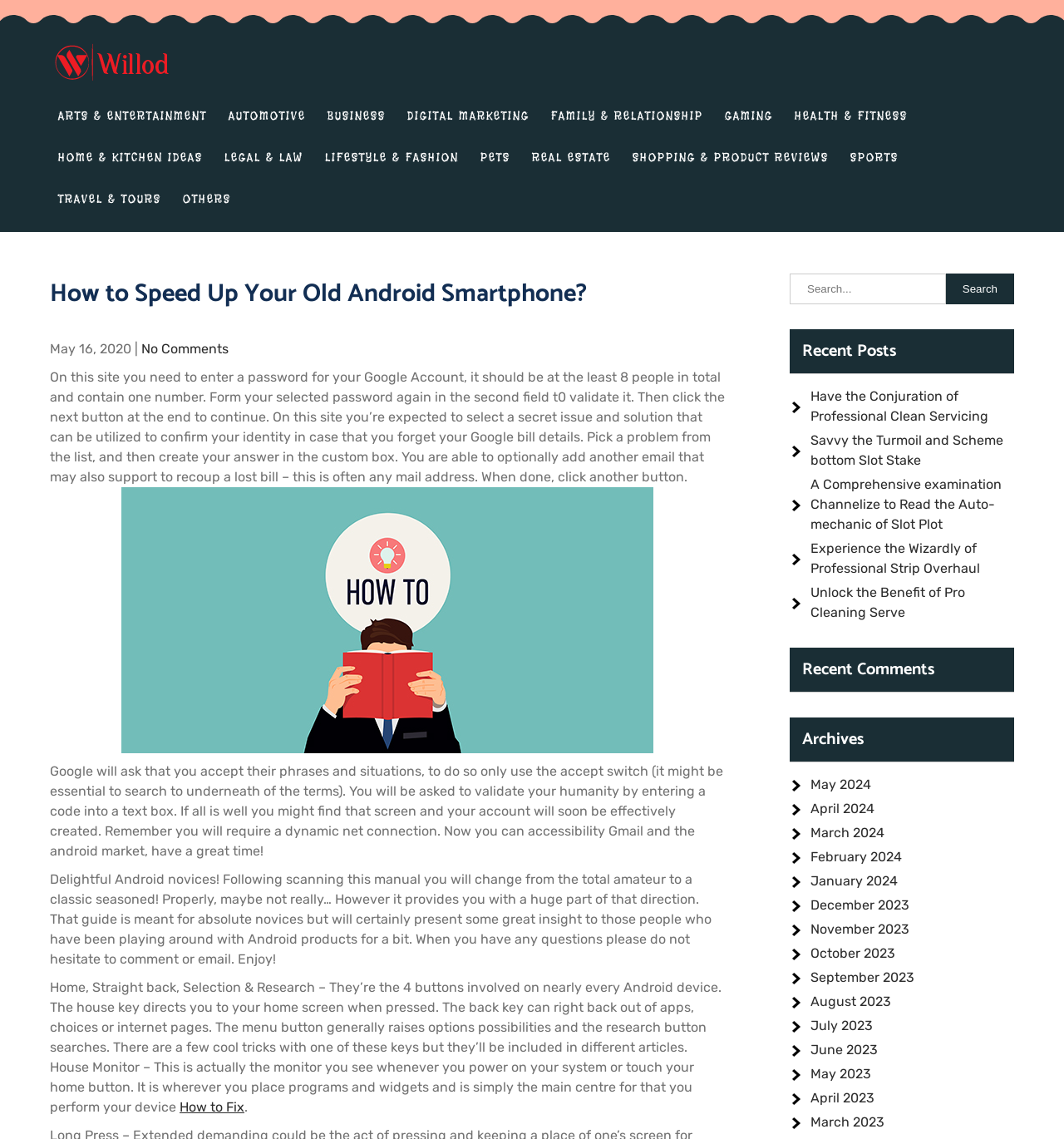Give a short answer to this question using one word or a phrase:
What is the function of the 'Accept' button?

To accept Google's terms and conditions